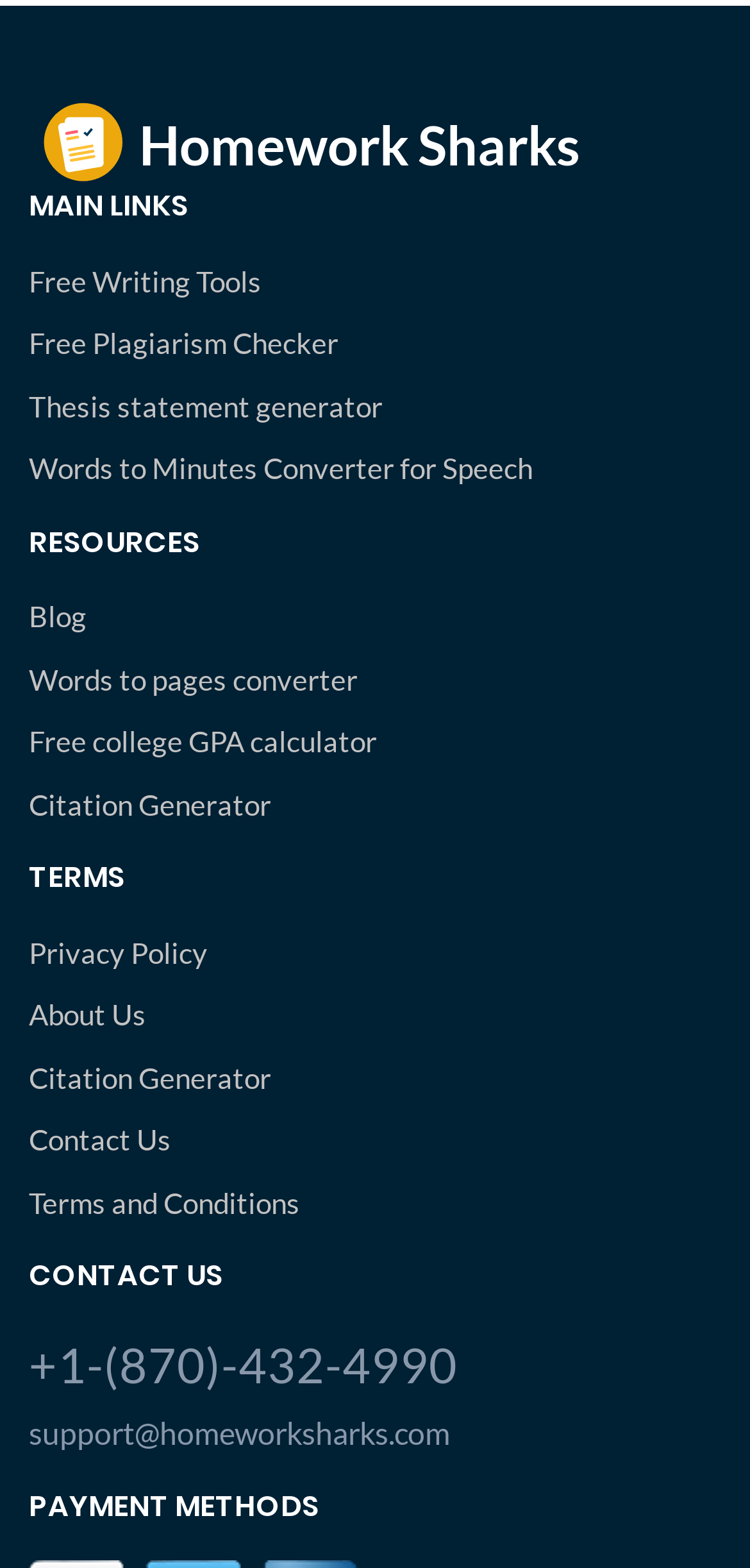What is the last link under the 'TERMS' category?
Using the visual information, reply with a single word or short phrase.

Terms and Conditions